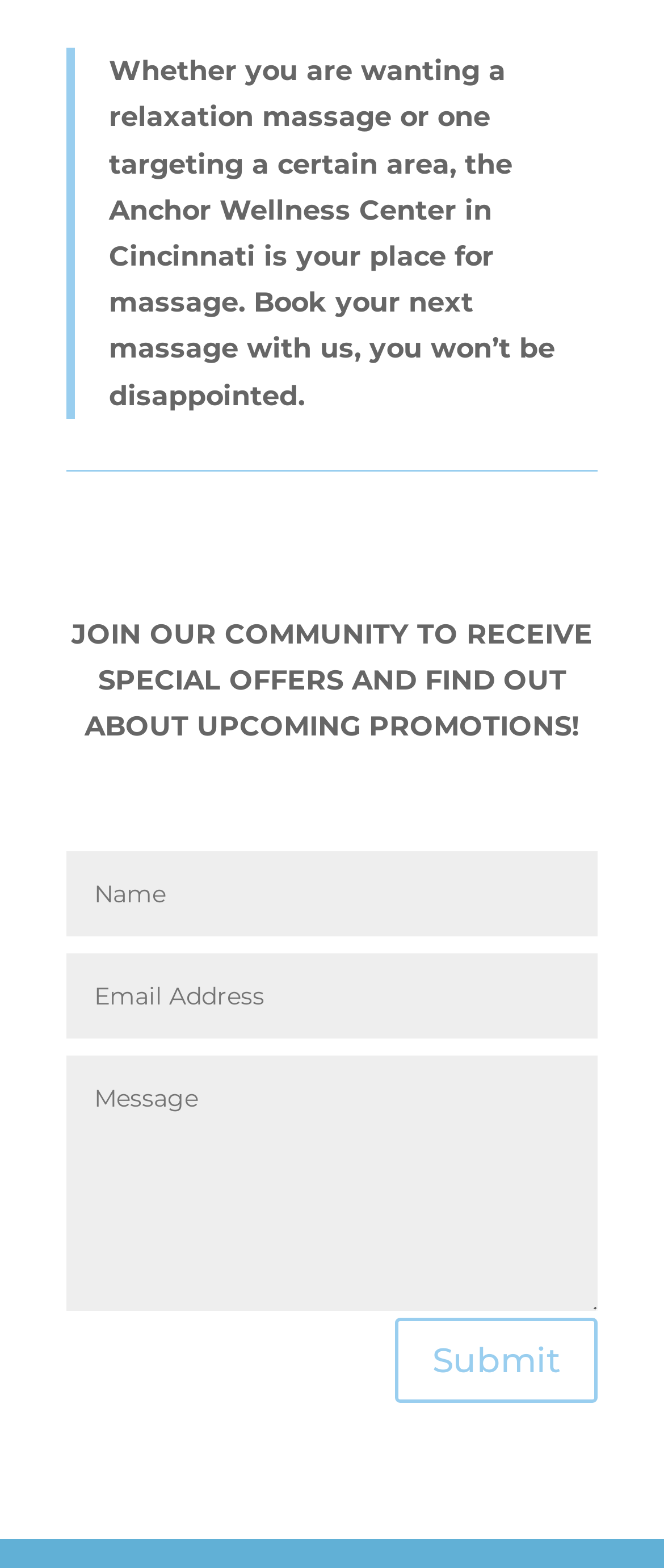Using the provided element description "Submit", determine the bounding box coordinates of the UI element.

[0.595, 0.841, 0.9, 0.895]